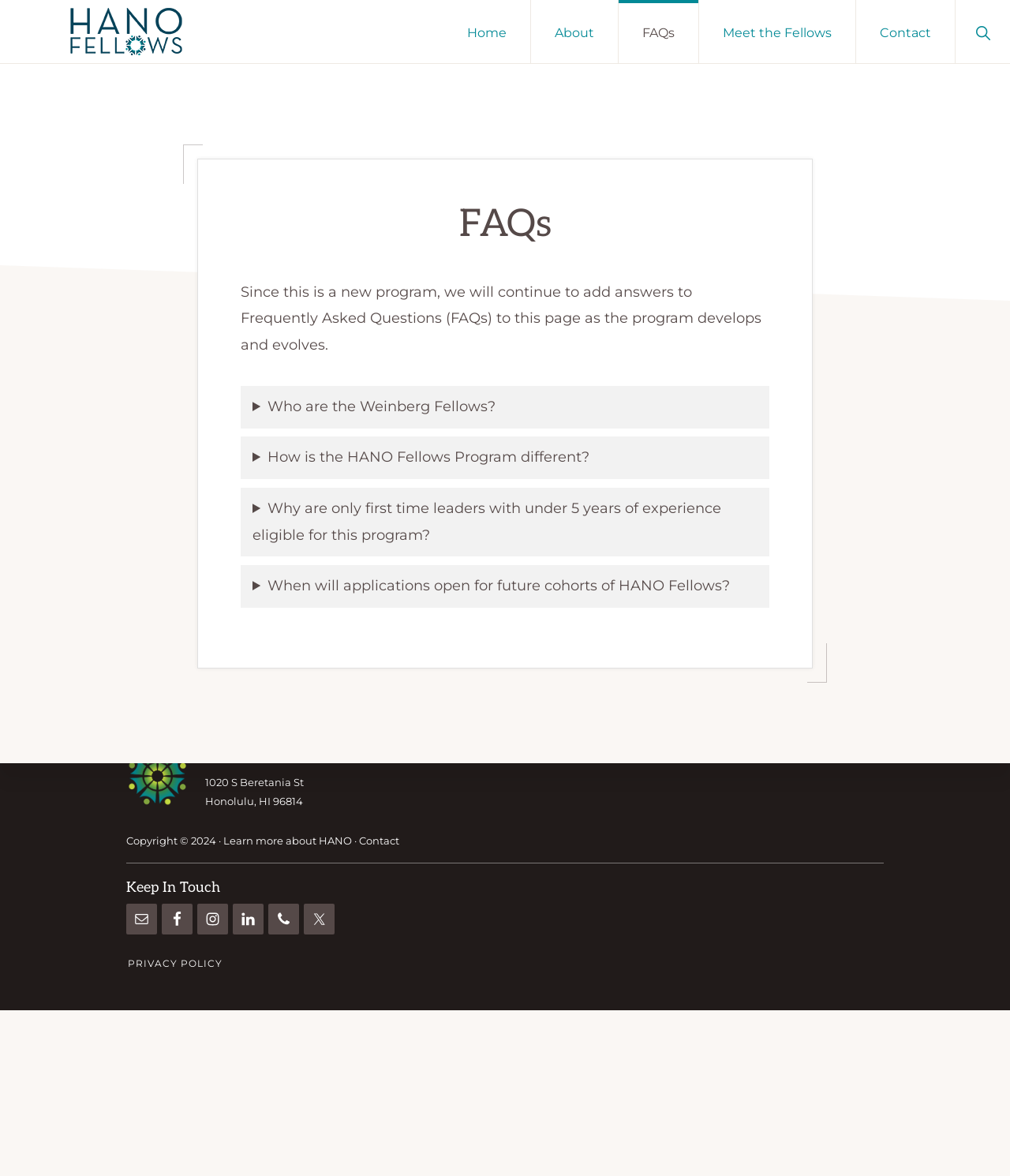What is the text of the first FAQ question?
Offer a detailed and full explanation in response to the question.

The text of the first FAQ question can be found in the disclosure triangle element with the text 'Who are the Weinberg Fellows?'. This element is located in the main content section of the webpage and is part of the FAQs section.